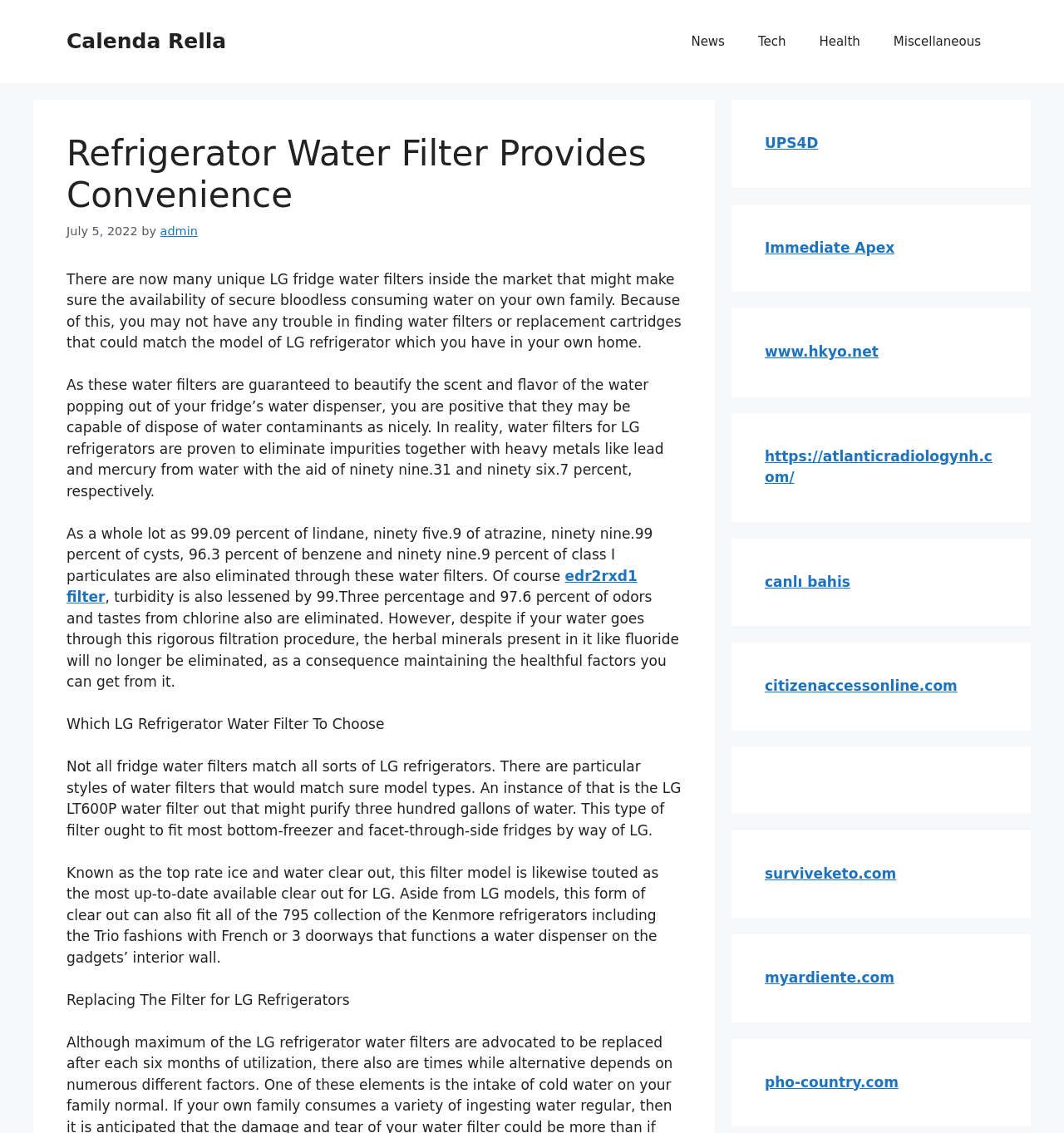Please identify the coordinates of the bounding box for the clickable region that will accomplish this instruction: "Click on the 'News' link".

[0.634, 0.015, 0.697, 0.059]